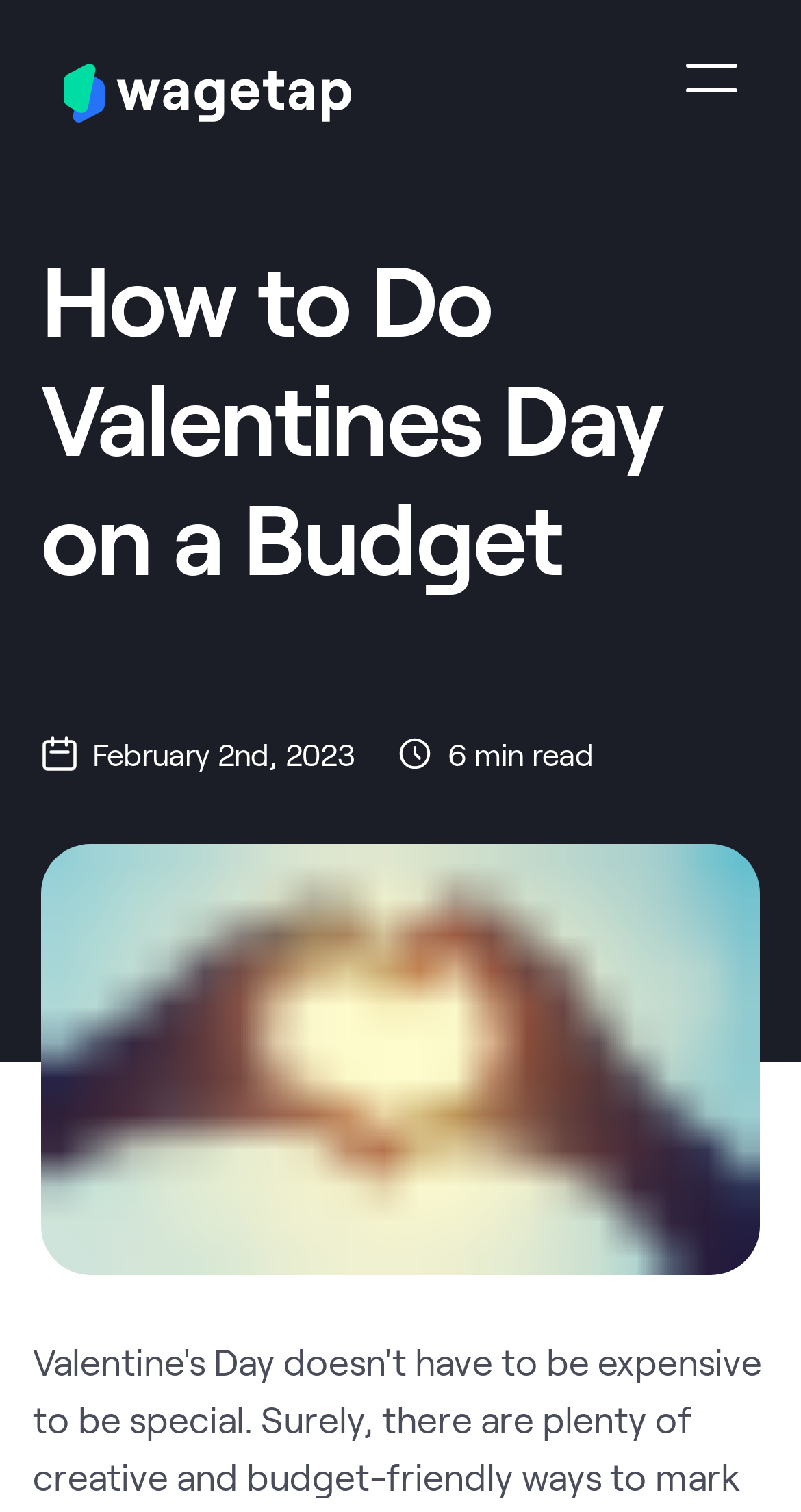Provide an in-depth description of the elements and layout of the webpage.

The webpage is about celebrating Valentine's Day on a budget. At the top left corner, there is a Wagetap logo, which is a link and an image. Below the logo, there are two horizontal separators. 

The main content starts with a heading "How to Do Valentines Day on a Budget" that spans almost the entire width of the page. Below the heading, there is a calendar icon on the left, followed by the text "February 2nd, 2023". To the right of the text, there is a clock icon, and next to it, the text "6 min read" indicates the reading time of the article.

Further down, there is a large image that takes up most of the page's width, with a caption "How to Do Valentines Day on a Budget". The image is likely a representation of the article's content.